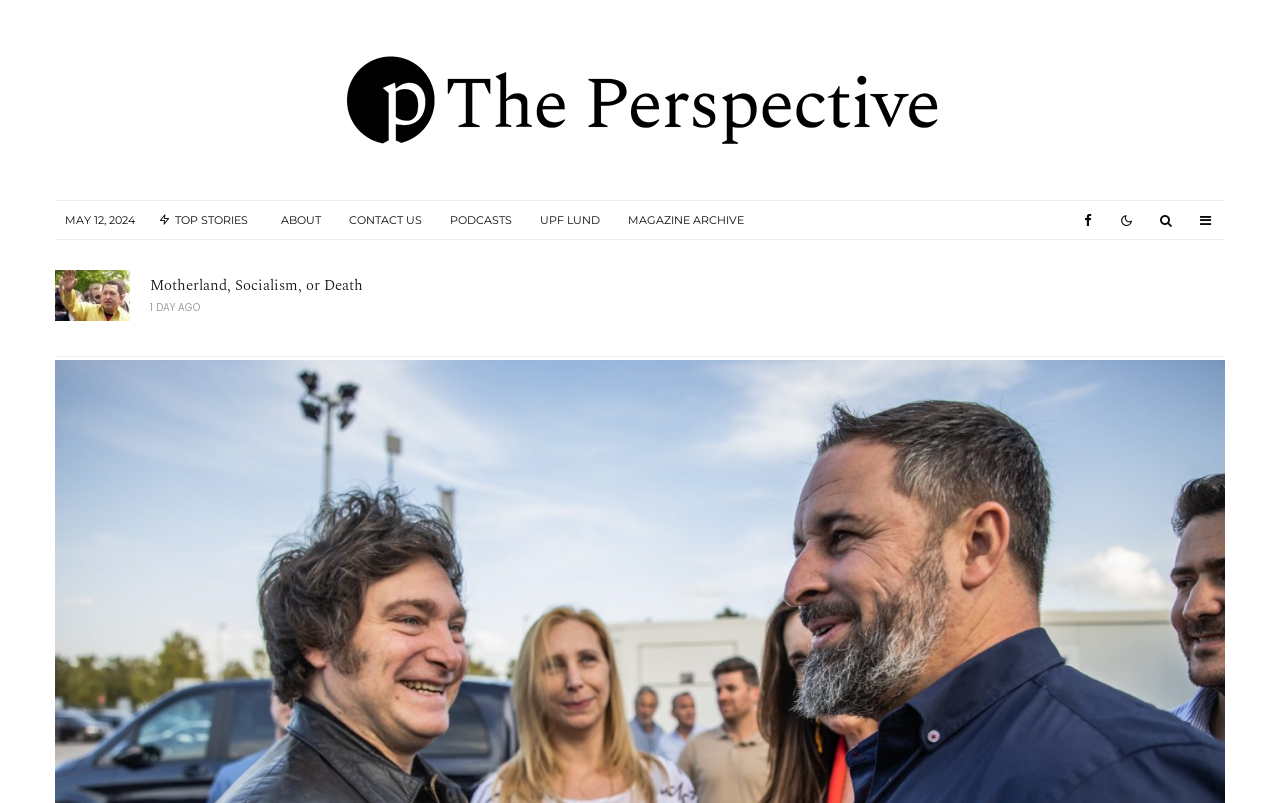Locate the bounding box coordinates of the clickable area to execute the instruction: "Visit Facebook page". Provide the coordinates as four float numbers between 0 and 1, represented as [left, top, right, bottom].

[0.836, 0.254, 0.864, 0.295]